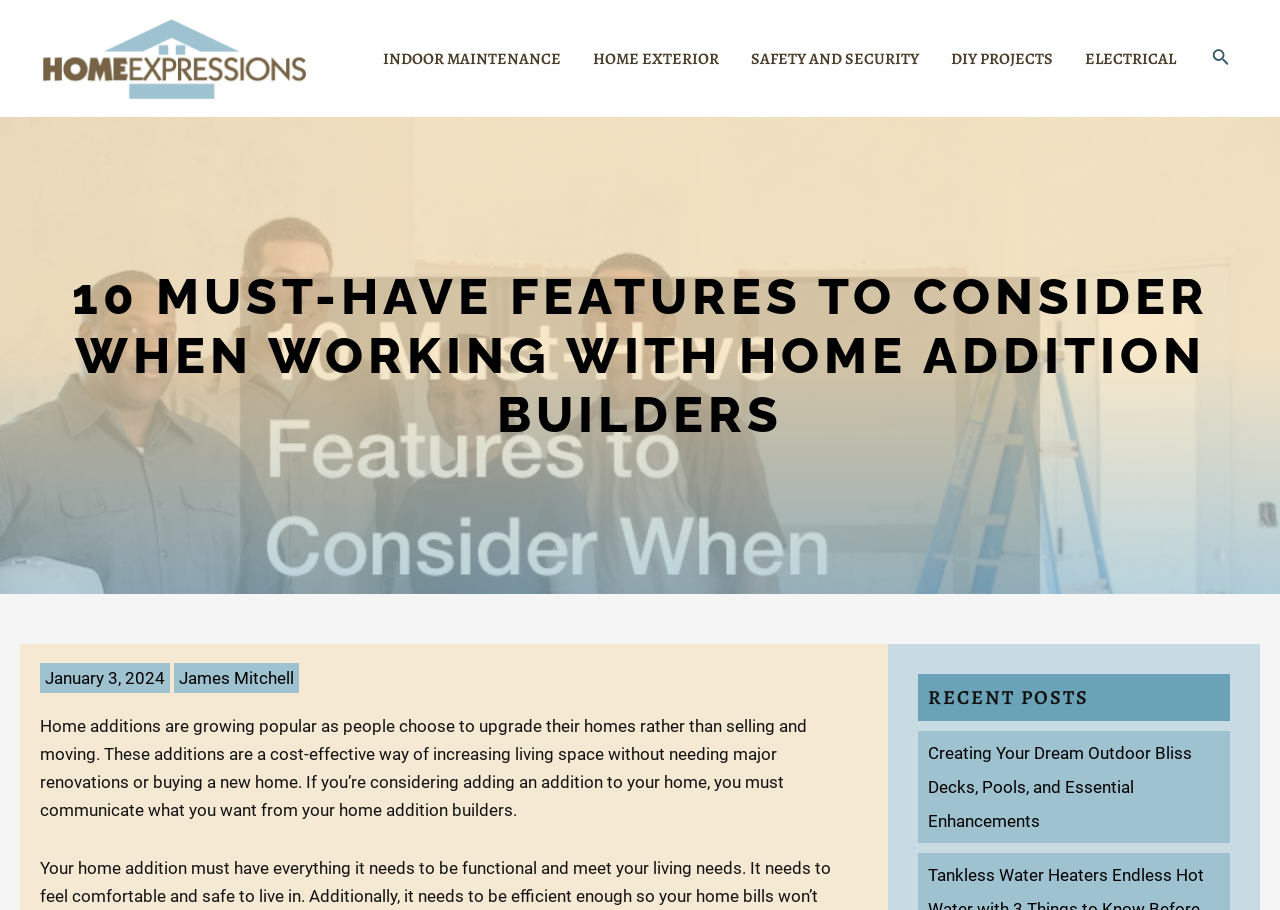What is the author of the article?
Kindly offer a detailed explanation using the data available in the image.

The author's name is mentioned in the webpage as 'James Mitchell', which is located below the date 'January 3, 2024'.